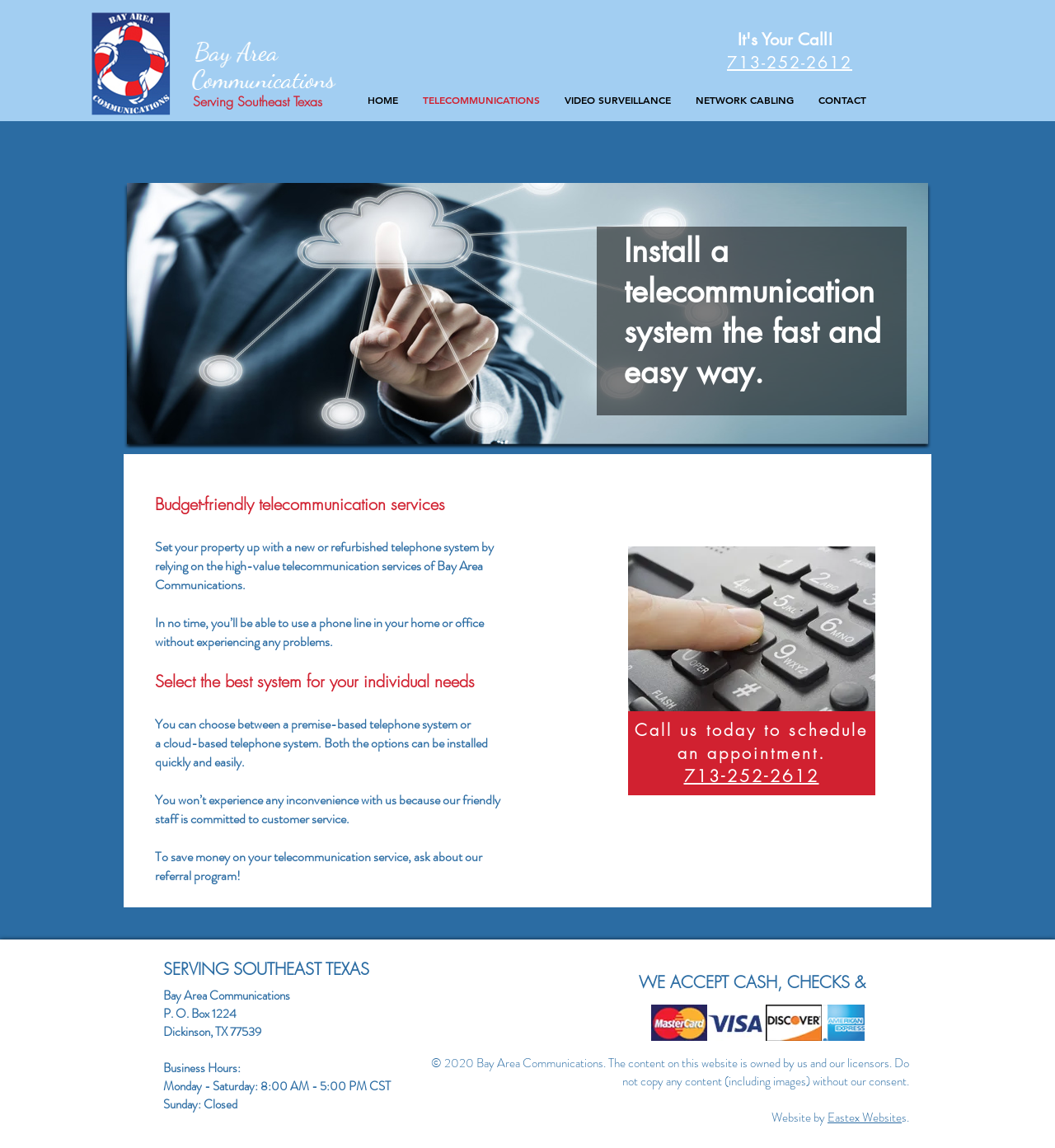Please find the bounding box for the UI component described as follows: "Eastex Website".

[0.784, 0.966, 0.855, 0.981]